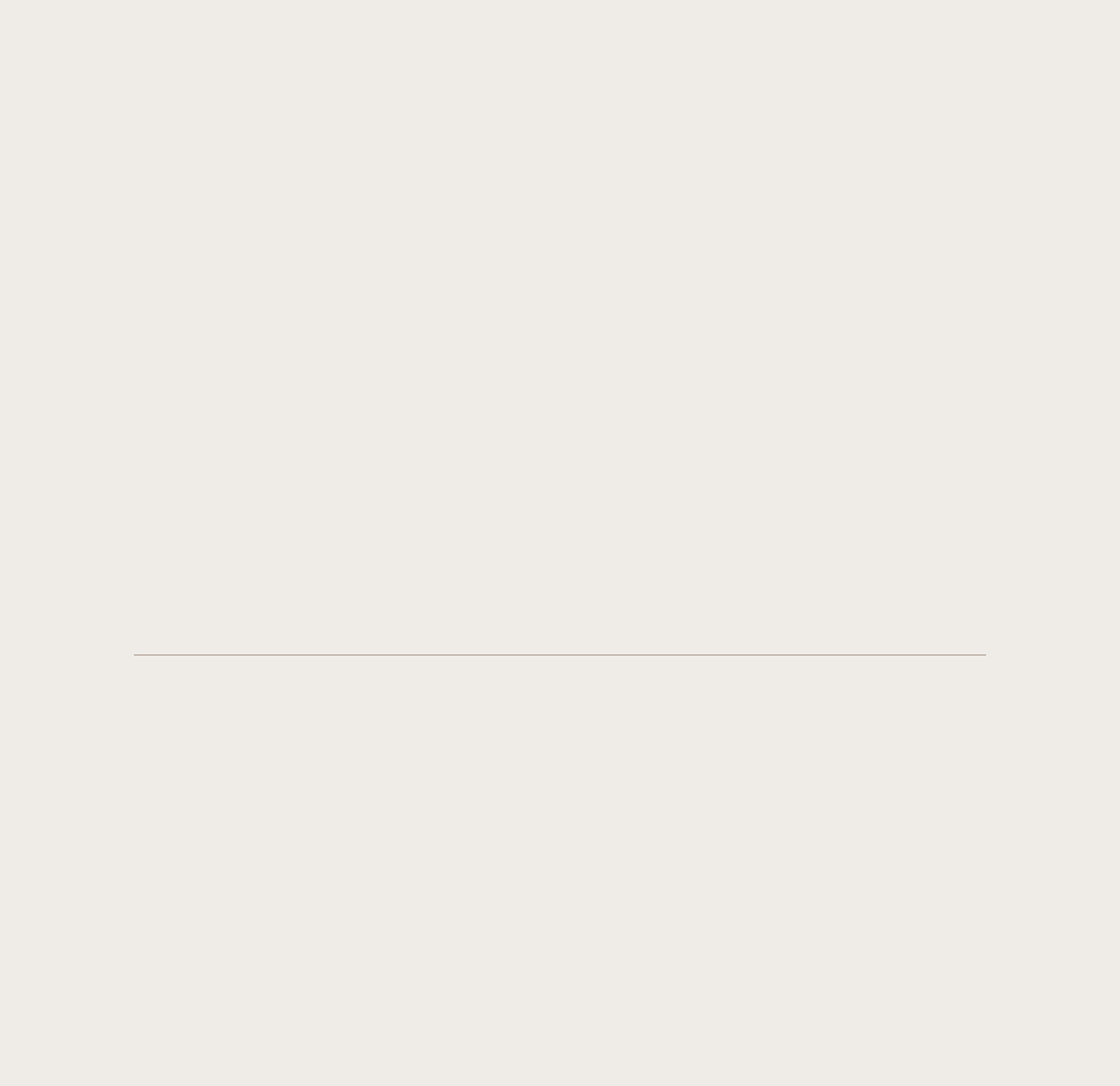Can you specify the bounding box coordinates for the region that should be clicked to fulfill this instruction: "Enter email address".

[0.573, 0.381, 0.807, 0.415]